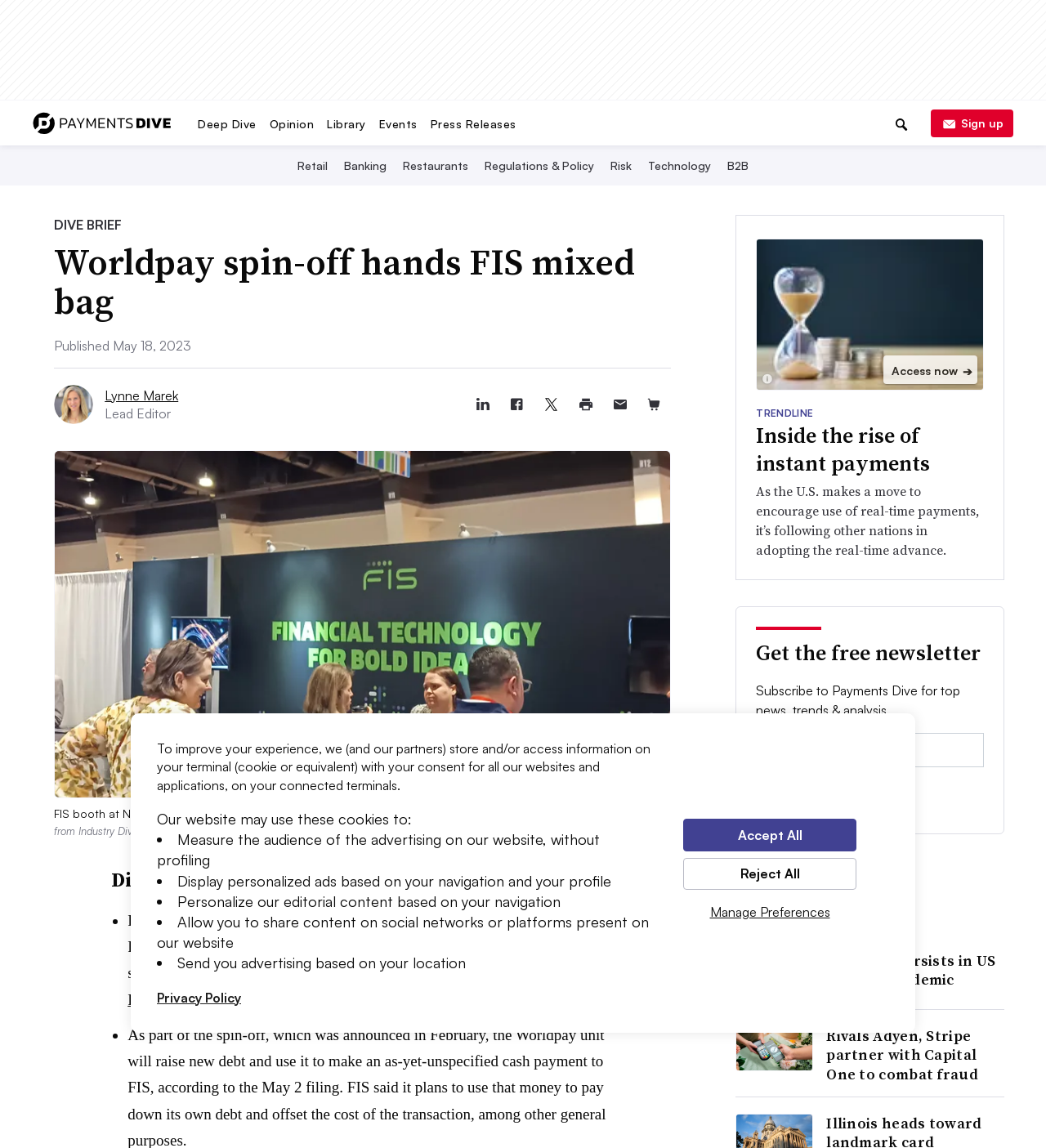Provide the bounding box coordinates for the area that should be clicked to complete the instruction: "Share article to Linkedin".

[0.445, 0.337, 0.478, 0.367]